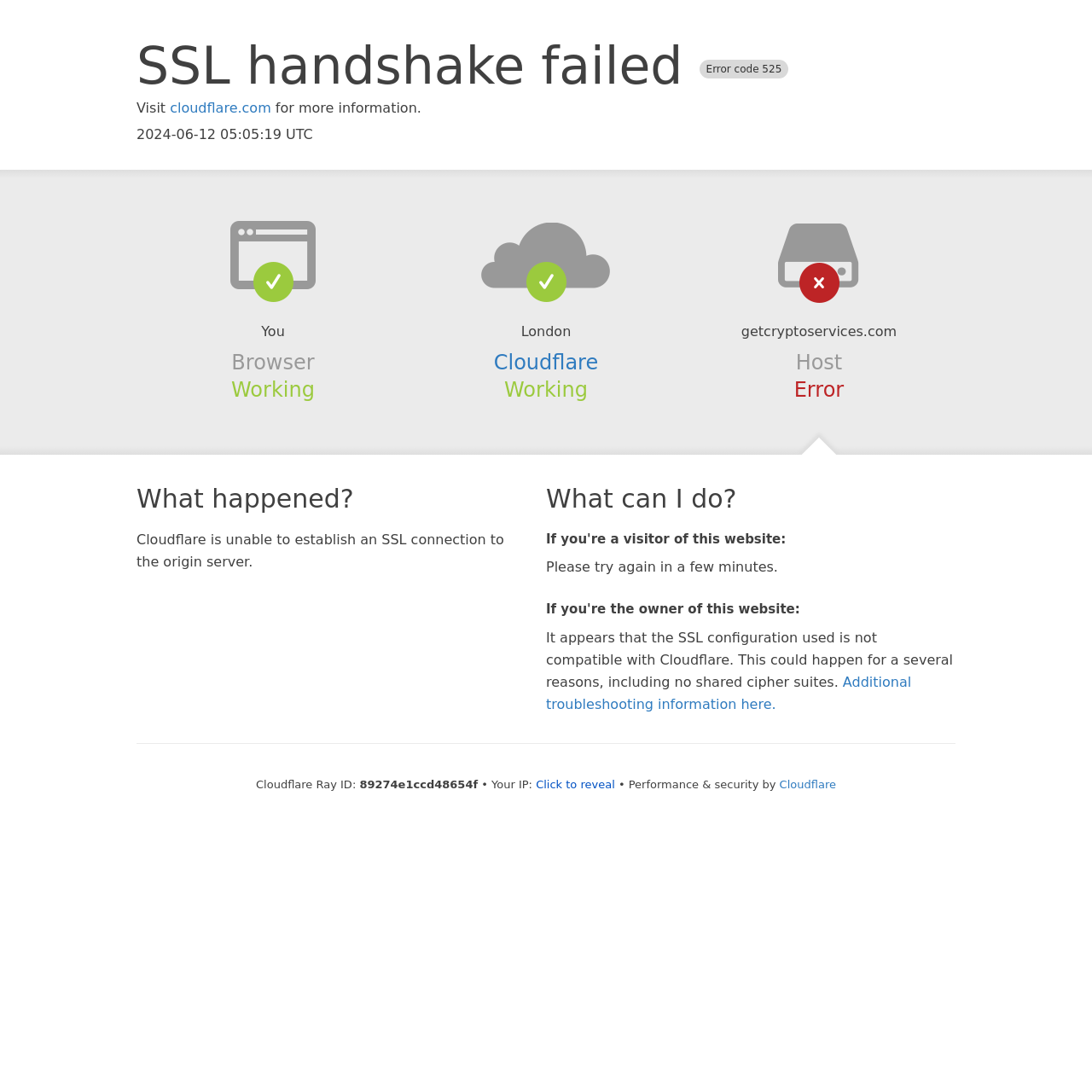Explain in detail what is displayed on the webpage.

The webpage appears to be an error page from Cloudflare, indicating that an SSL handshake failed with the error code 525. At the top of the page, there is a heading that displays the error message. Below this heading, there is a link to Cloudflare's website, accompanied by a brief description.

On the left side of the page, there are several sections of text, including a timestamp, a browser working status, and a Cloudflare working status. These sections are organized under headings such as "Browser" and "Cloudflare". 

On the right side of the page, there is a section that explains what happened, stating that Cloudflare is unable to establish an SSL connection to the origin server. Below this, there are two sections that provide guidance on what to do next, one for visitors of the website and one for the website owner. The section for visitors suggests trying again in a few minutes, while the section for the website owner provides more detailed troubleshooting information, including a link to additional resources.

At the bottom of the page, there is a section that displays technical information, including a Cloudflare Ray ID, an IP address, and a button to reveal more information. The page also features a "Performance & security by Cloudflare" message at the bottom, accompanied by a link to Cloudflare's website.